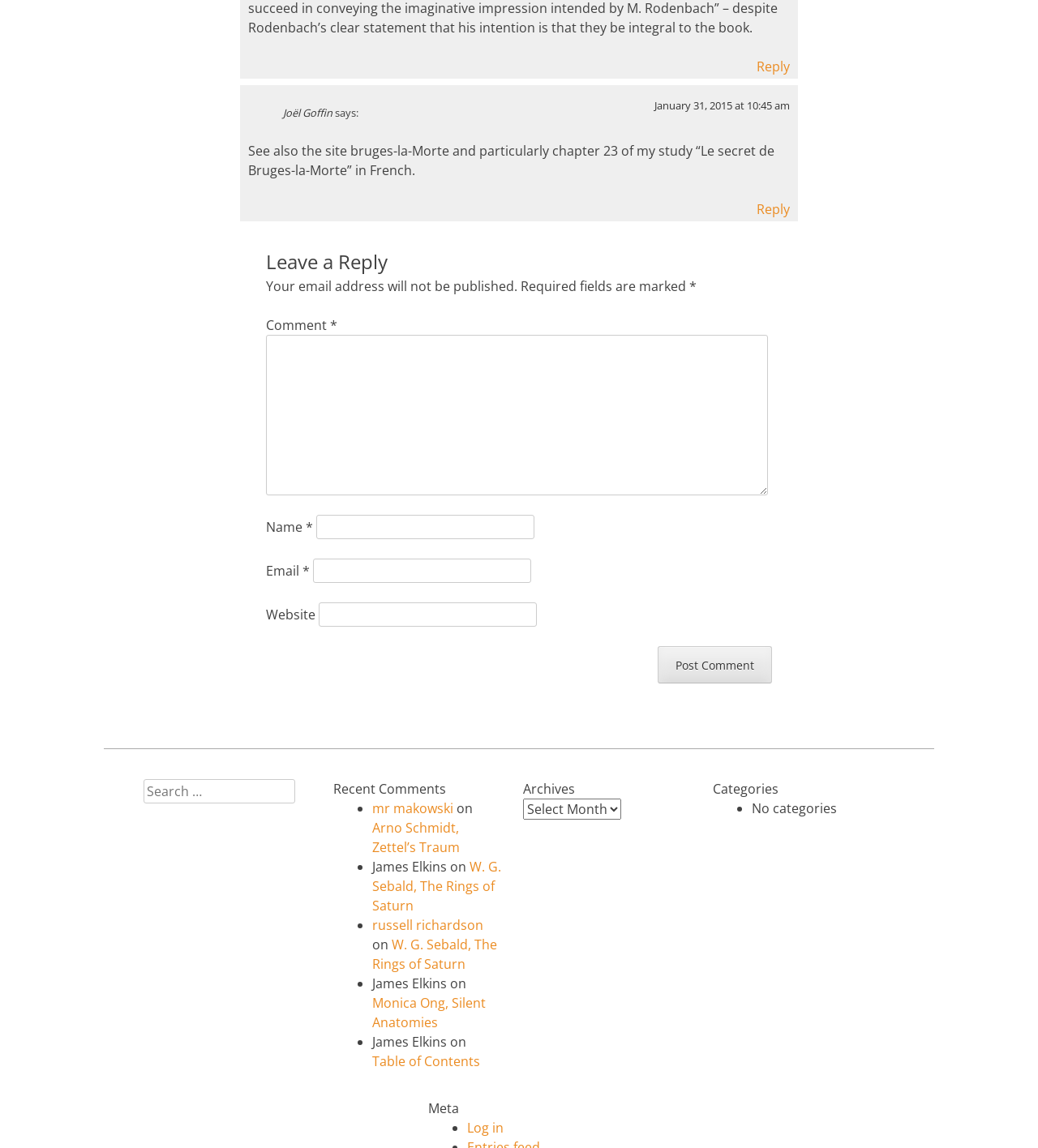Use one word or a short phrase to answer the question provided: 
How many comments are there?

5